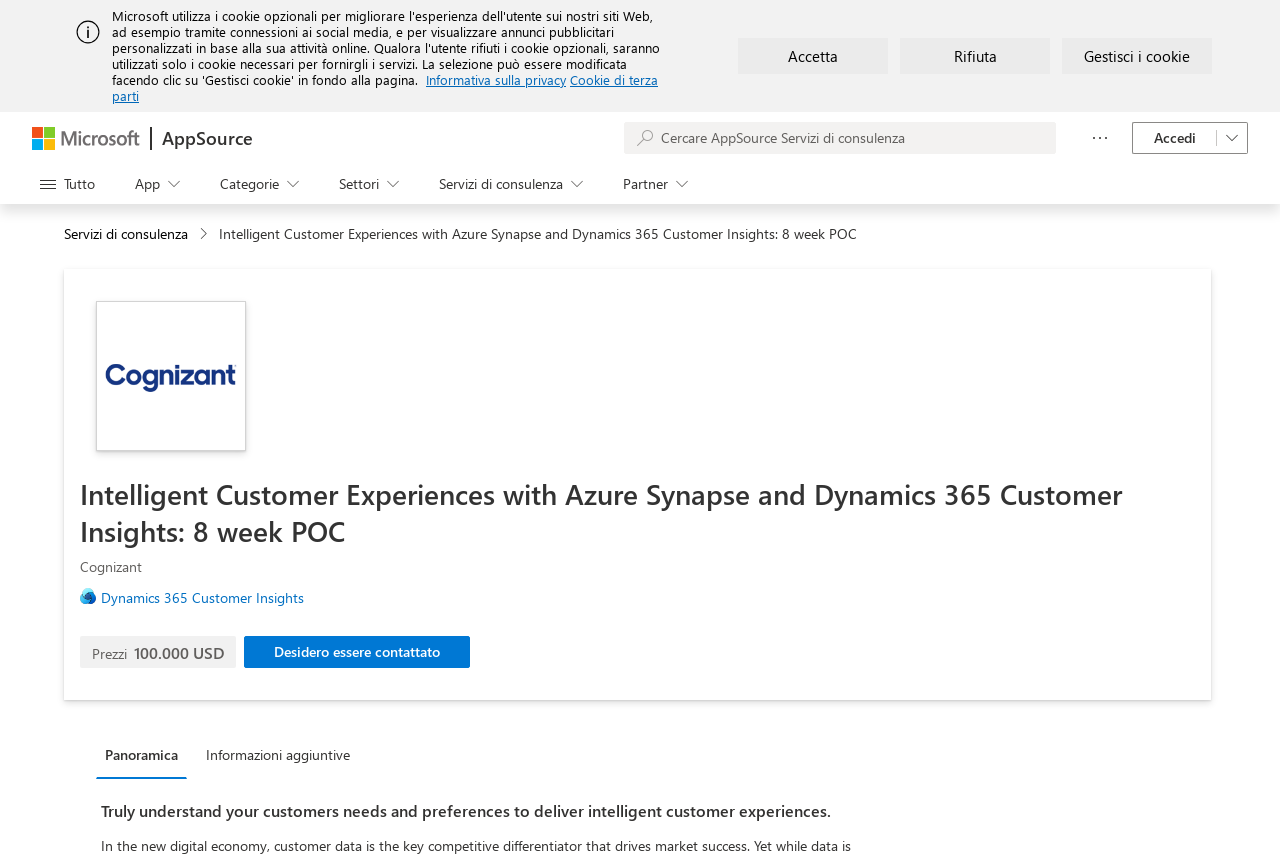Explain the contents of the webpage comprehensively.

The webpage is about "Intelligent Customer Experiences with Azure Synapse and Dynamics 365 Customer Insights: 8 week POC" on Microsoft AppSource. At the top, there is an alert section with an image and three buttons: "Accetta", "Rifiuta", and "Gestisci i cookie". Below this section, there are two links: "Informativa sulla privacy" and "Cookie di terza parti". 

On the top left, there is a Microsoft logo, and next to it, an "AppSource" button. A search bar is located on the top right, with a disabled searchbox. There are also three buttons: "Altro", "Accedi", and "Altre opzioni di accesso" on the top right.

Below the top section, there are five buttons: "Pulsante Apri tutto il pannello", "App", "Categorie", "Settori", and "Servizi di consulenza". The "Pulsante Apri tutto il pannello" button has a "Tutto" label next to it.

The main content area has a header section with the title "Intelligent Customer Experiences with Azure Synapse and Dynamics 365 Customer Insights: 8 week POC" and an image. Below this, there are two headings: "Intelligent Customer Experiences with Azure Synapse and Dynamics 365 Customer Insights: 8 week POC" and "Cognizant". 

A link to "Dynamics 365 Customer Insights" is located below the headings. There is also a section with a "Prezzi" label and a price of "100.000 USD". A "Desidero essere contattato" button is placed below this section.

The webpage has a tab section with two tabs: "Panoramica" and "Informazioni aggiuntive". The "Panoramica" tab is selected by default. Finally, there is a heading that summarizes the content: "Truly understand your customers needs and preferences to deliver intelligent customer experiences."